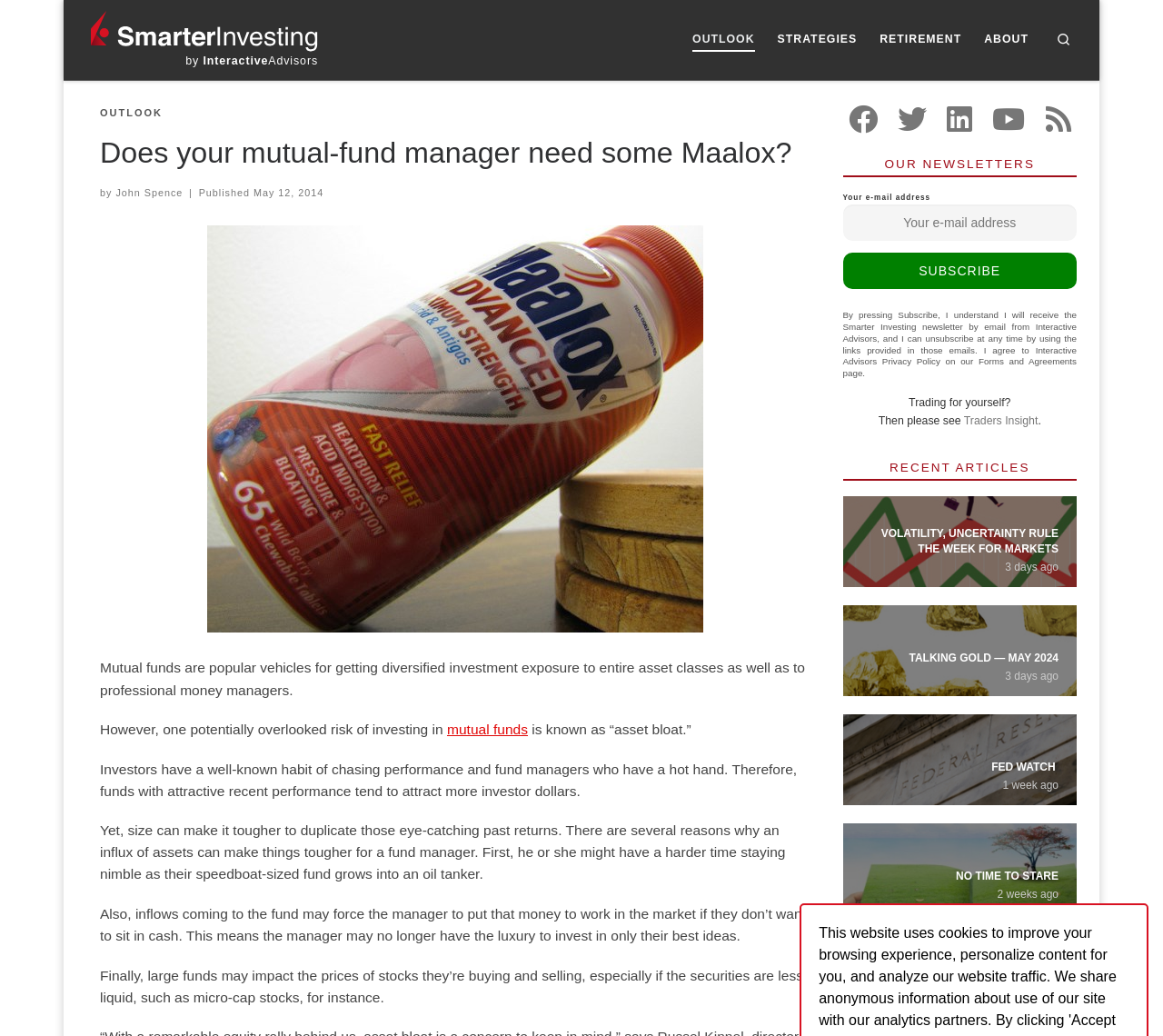Determine the bounding box coordinates for the area that needs to be clicked to fulfill this task: "Read the article 'Volatility, uncertainty rule the week for markets'". The coordinates must be given as four float numbers between 0 and 1, i.e., [left, top, right, bottom].

[0.725, 0.479, 0.926, 0.566]